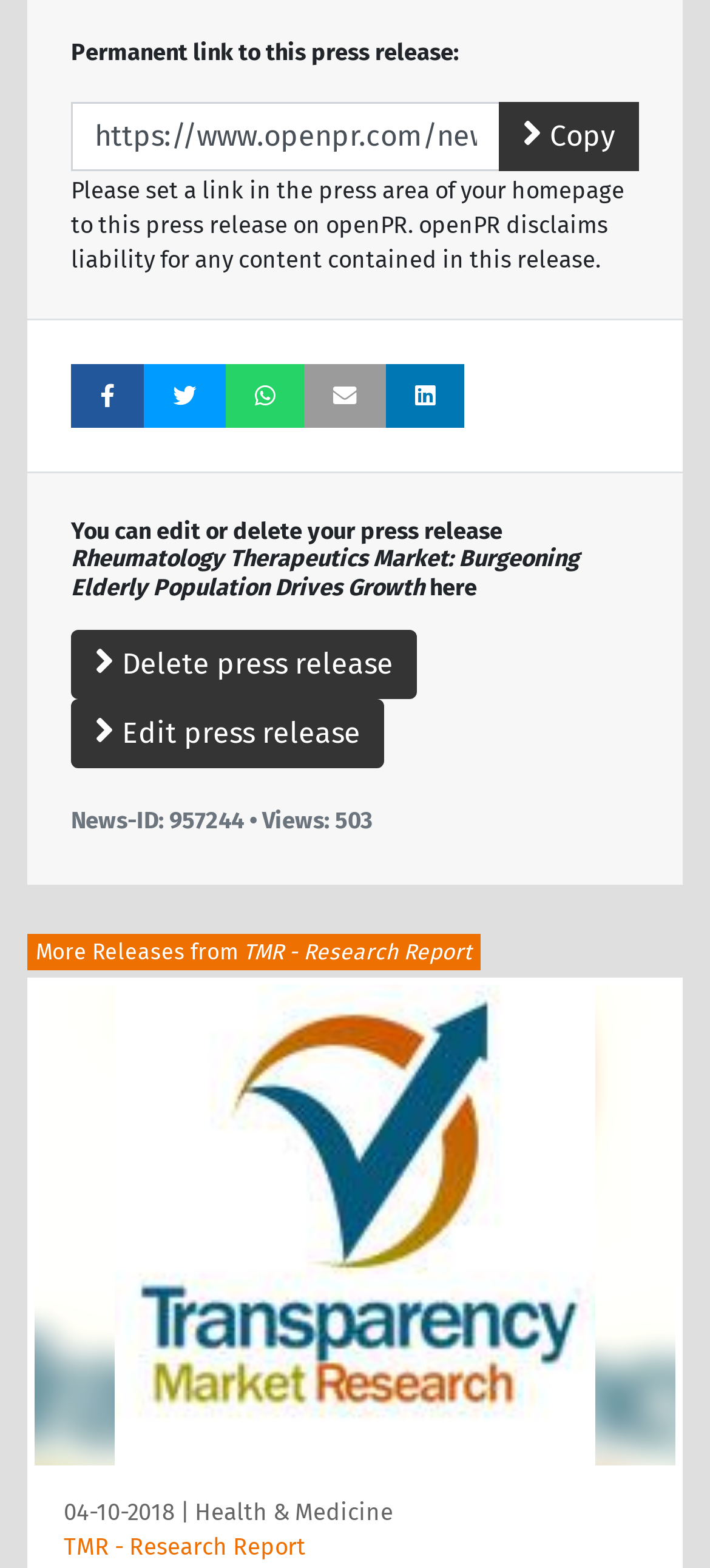Locate the bounding box of the UI element with the following description: "TMR - Research Report".

[0.09, 0.978, 0.431, 0.995]